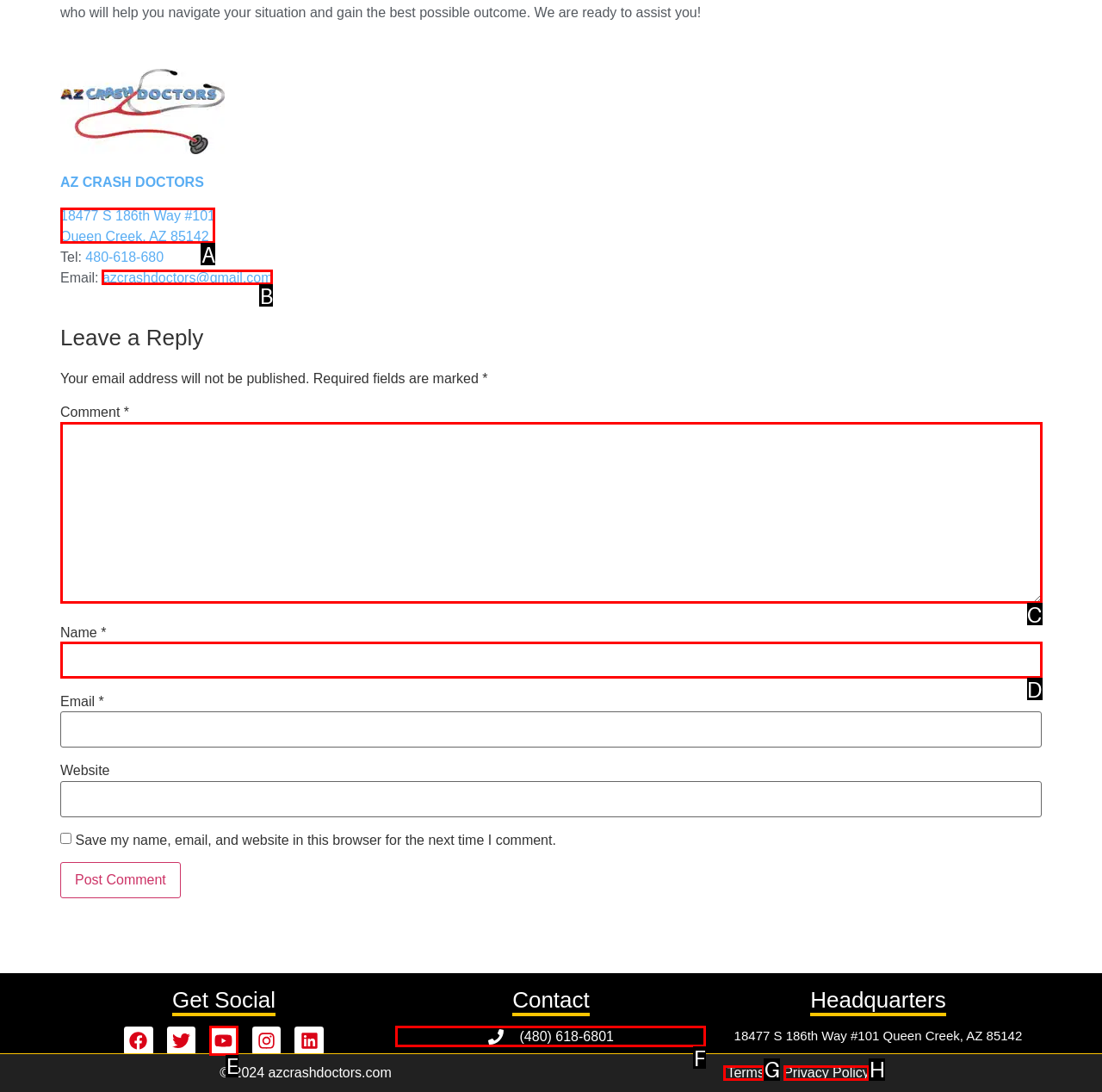Find the HTML element that matches the description provided: azcrashdoctors@gmail.com
Answer using the corresponding option letter.

B